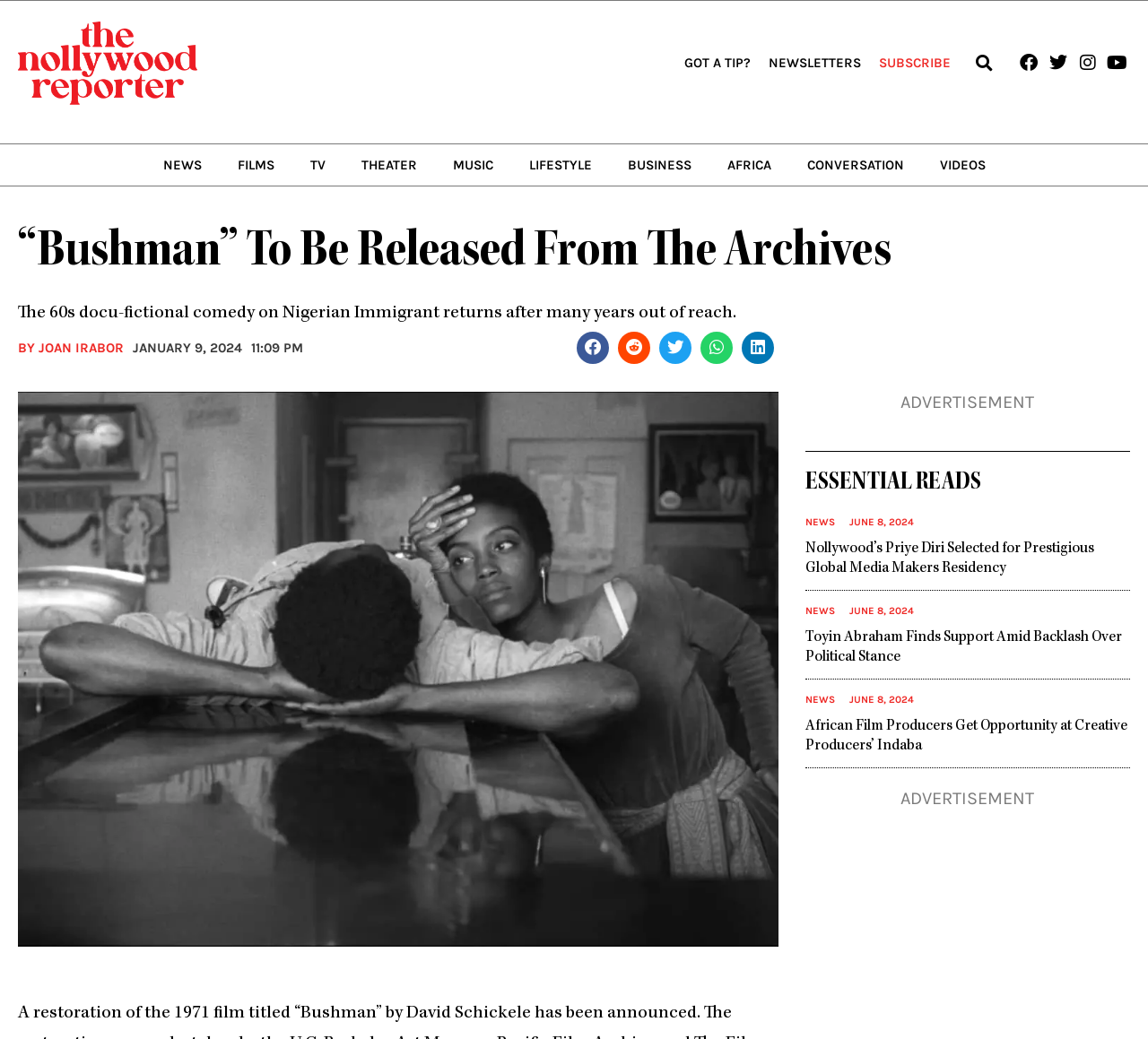Analyze and describe the webpage in a detailed narrative.

The webpage appears to be a news article page from Nollywood Reporter, with a focus on the release of the 1960s docu-fictional comedy "Bushman" about a Nigerian immigrant. 

At the top of the page, there is a navigation menu with links to various sections such as NEWS, FILMS, TV, THEATER, MUSIC, LIFESTYLE, BUSINESS, AFRICA, CONVERSATION, and VIDEOS. 

Below the navigation menu, there is a section with links to social media platforms, including Facebook, Twitter, Instagram, and YouTube. 

To the left of the page, there is a search bar with a "Search" button. Above the search bar, there are links to subscribe to newsletters and a "GOT A TIP?" section.

The main article is titled "“Bushman” To Be Released From The Archives" and has a brief summary of the 1960s docu-fictional comedy. The article is attributed to Joan Irabor and dated January 9, 2024, at 11:09 PM. 

Below the article, there are social media sharing buttons for Facebook, Reddit, Twitter, WhatsApp, and LinkedIn.

To the right of the main article, there is a large image related to the article. 

Further down the page, there are sections labeled "ADVERTISEMENT" and "ESSENTIAL READS". The "ESSENTIAL READS" section features three news articles with headings, summaries, and timestamps.